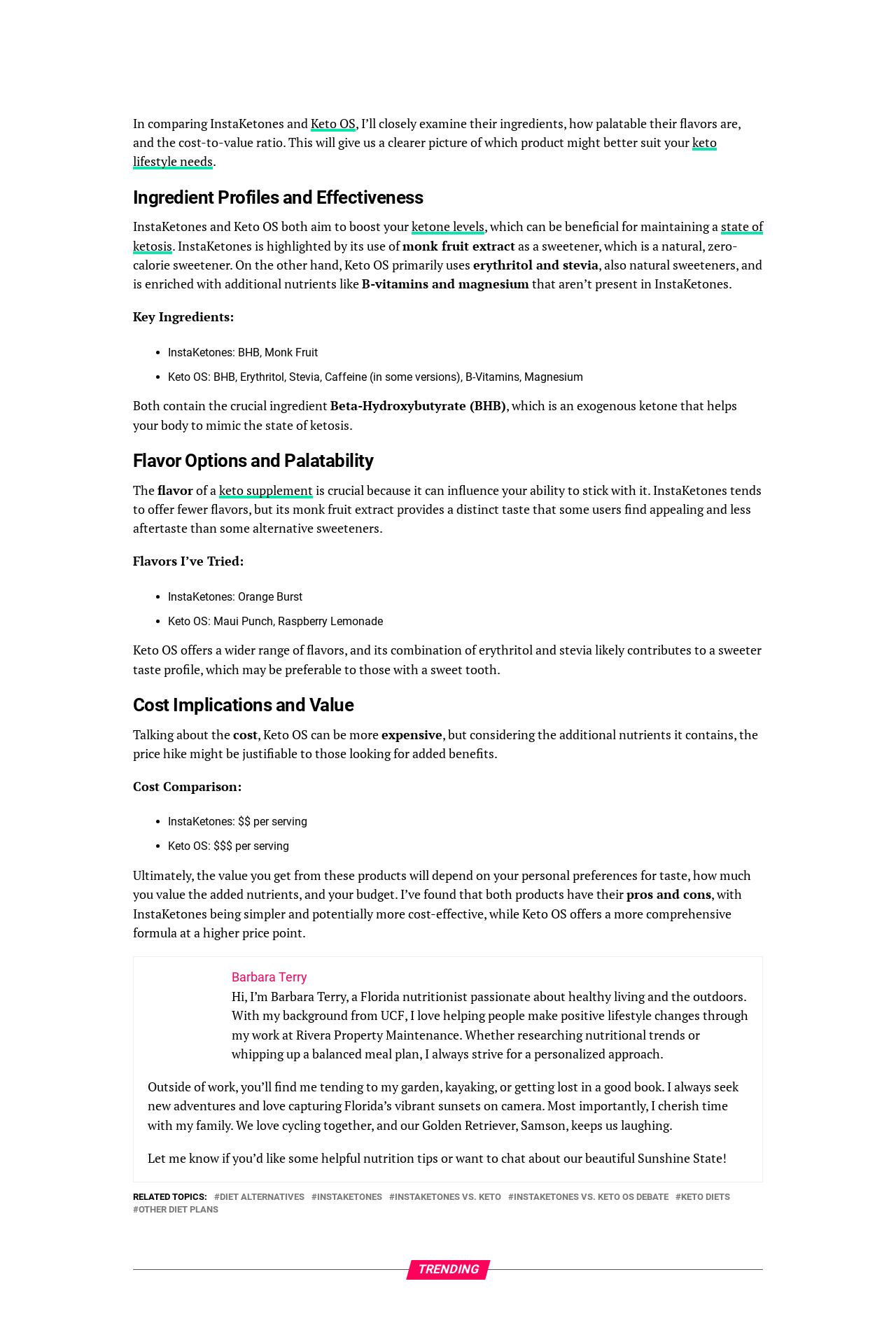Please find the bounding box coordinates of the element that must be clicked to perform the given instruction: "Read the 'Ingredient Profiles and Effectiveness' section". The coordinates should be four float numbers from 0 to 1, i.e., [left, top, right, bottom].

[0.148, 0.139, 0.852, 0.158]